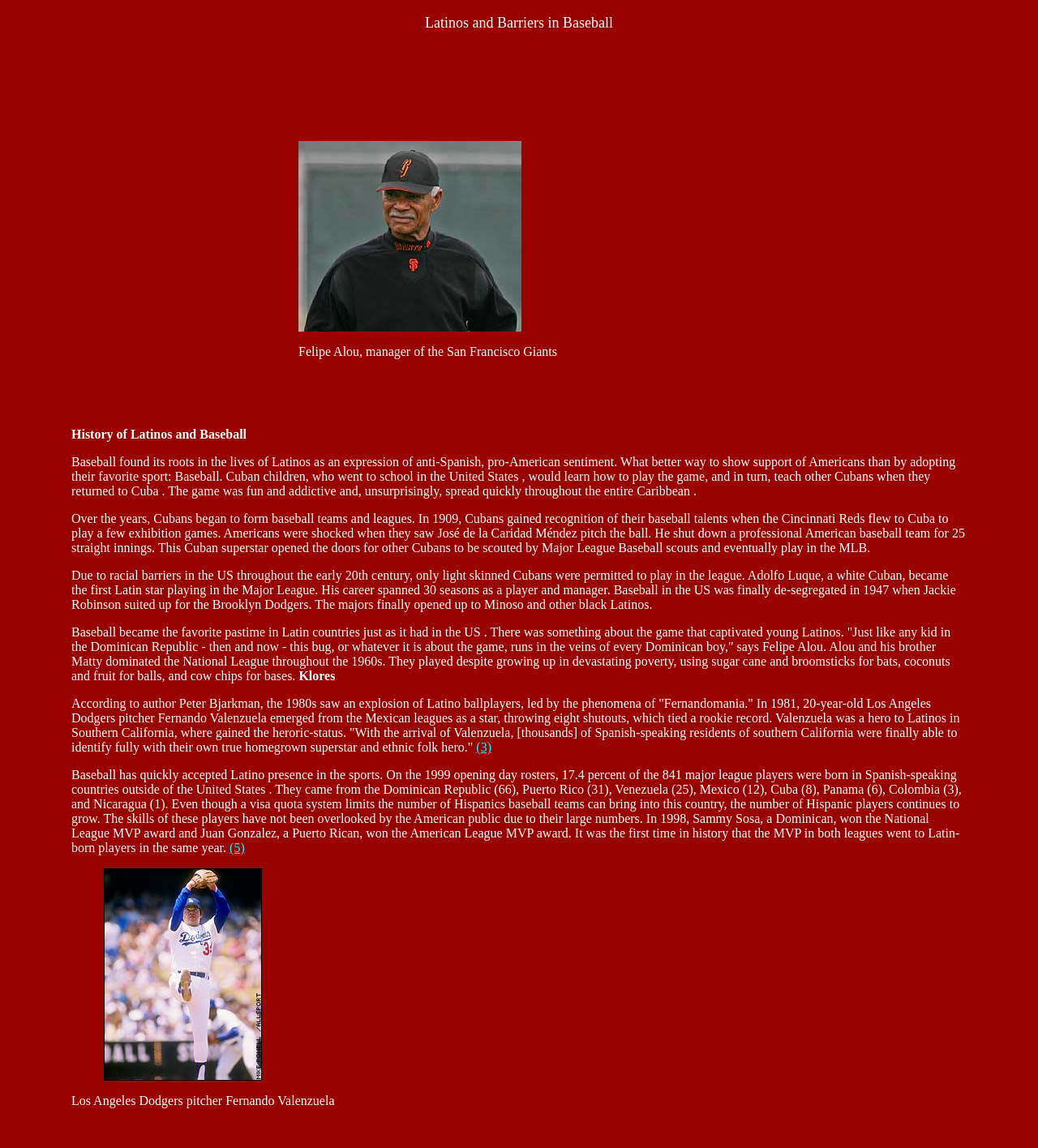How many countries are mentioned as the birthplace of major league players in 1999?
Provide a thorough and detailed answer to the question.

On the 1999 opening day rosters, players were born in 8 countries: the Dominican Republic, Puerto Rico, Venezuela, Mexico, Cuba, Panama, Colombia, and Nicaragua.